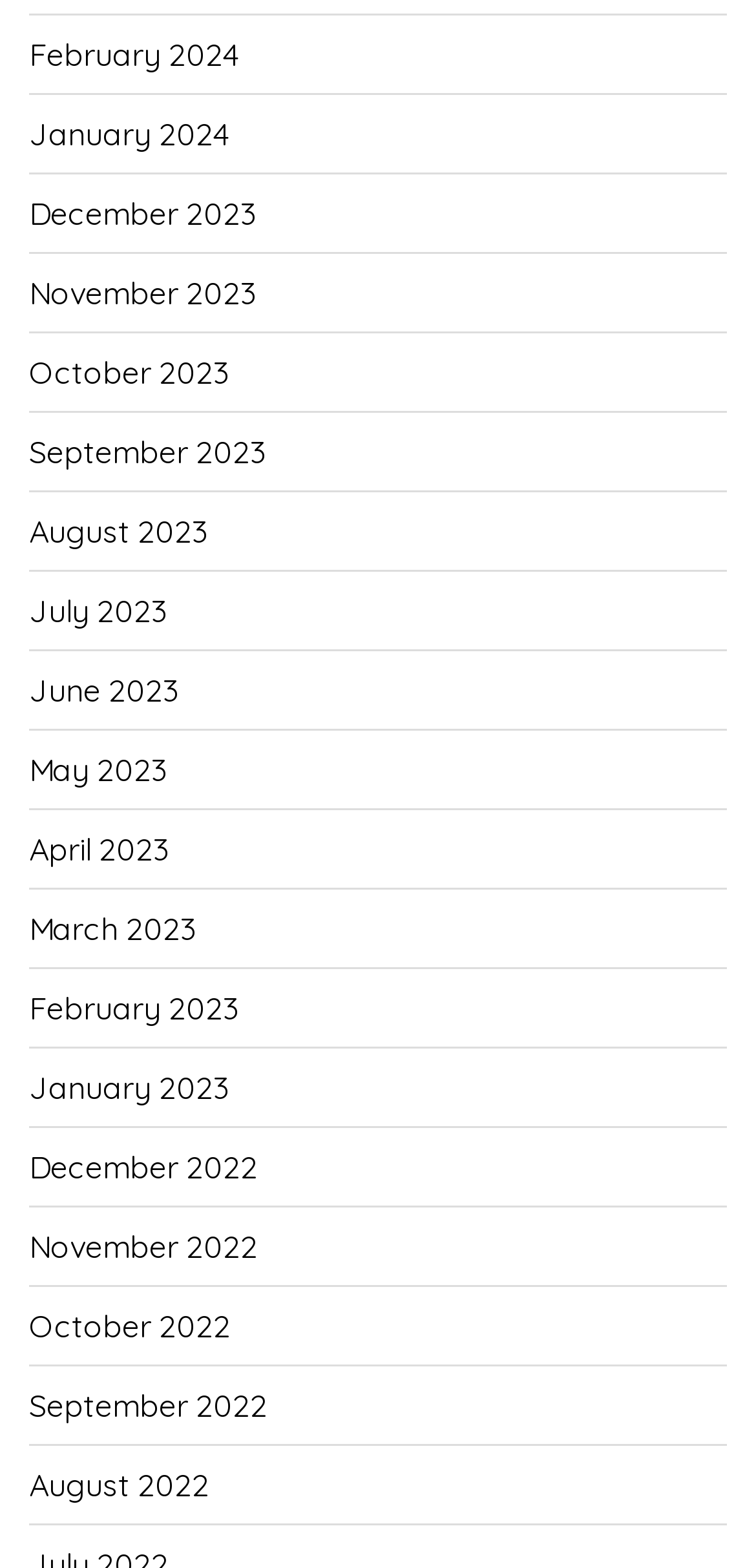Answer briefly with one word or phrase:
What is the time period covered by the months listed on the webpage?

February 2022 to February 2024